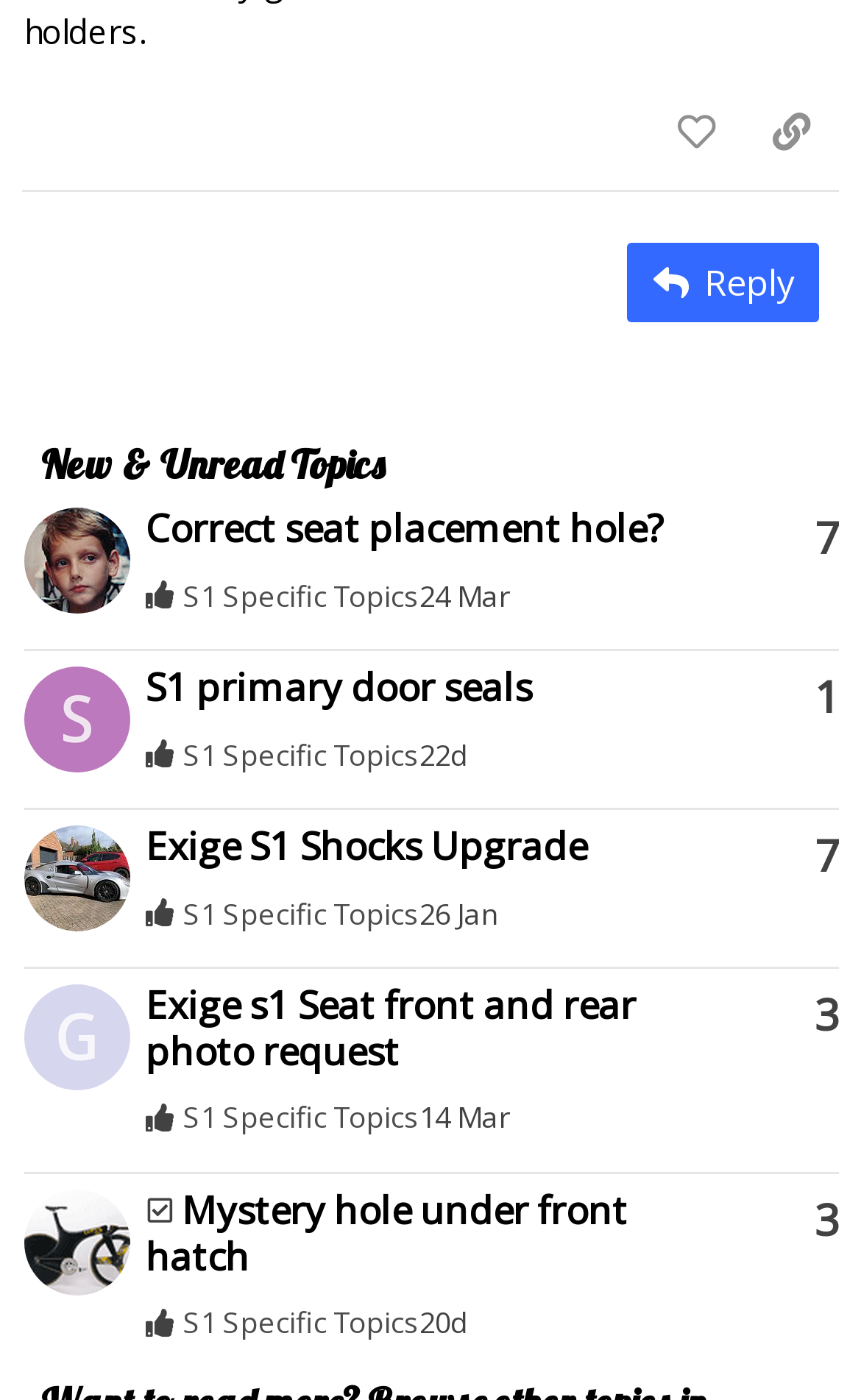Please identify the bounding box coordinates of the region to click in order to complete the given instruction: "View the topic 'Exige S1 Shocks Upgrade'". The coordinates should be four float numbers between 0 and 1, i.e., [left, top, right, bottom].

[0.169, 0.573, 0.682, 0.636]